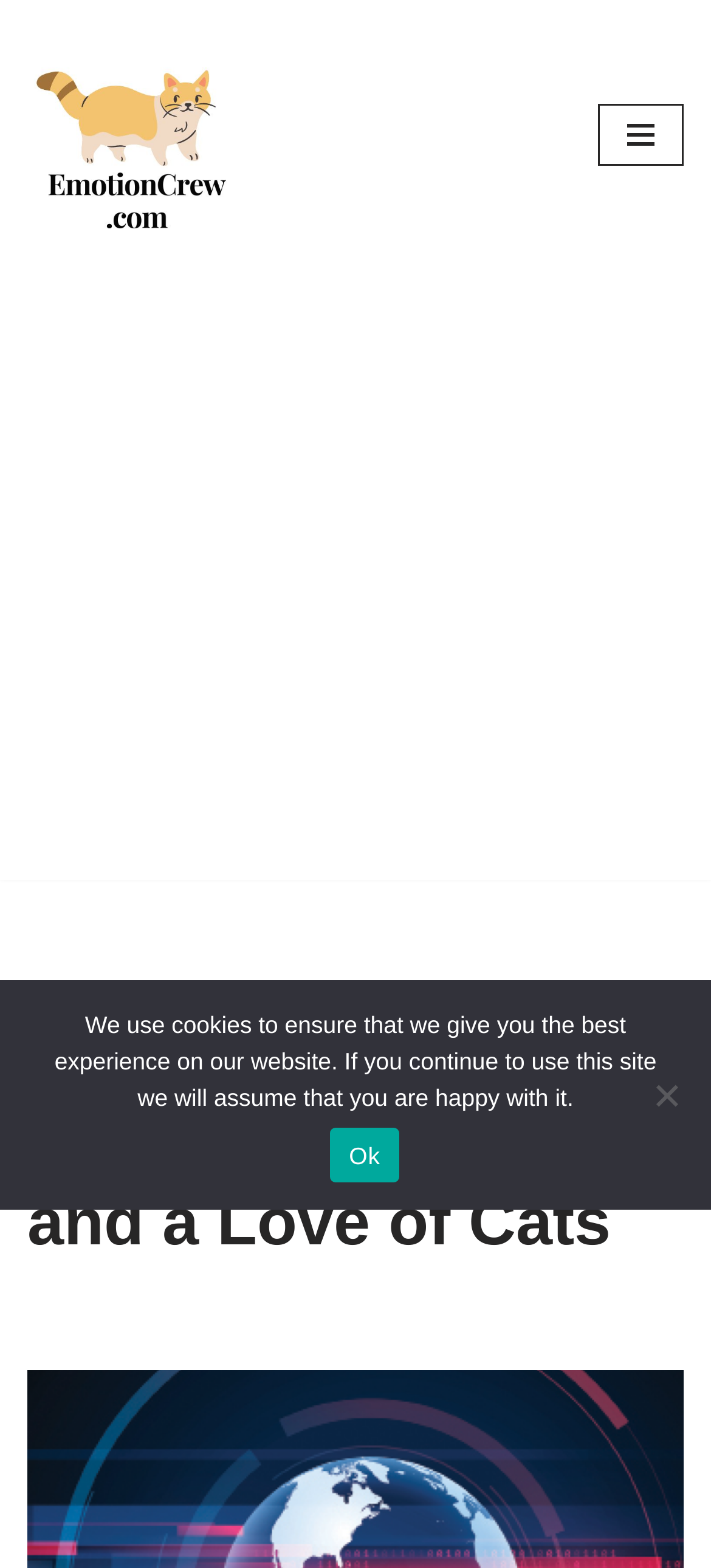Look at the image and give a detailed response to the following question: What is the theme of the website?

The website's title 'Deadlines, Stories and a Love of Cats' suggests that the website is related to journalism or storytelling, and also has a personal touch with the mention of cats, implying that the website may be a personal blog or a website that combines journalism with personal anecdotes or interests.